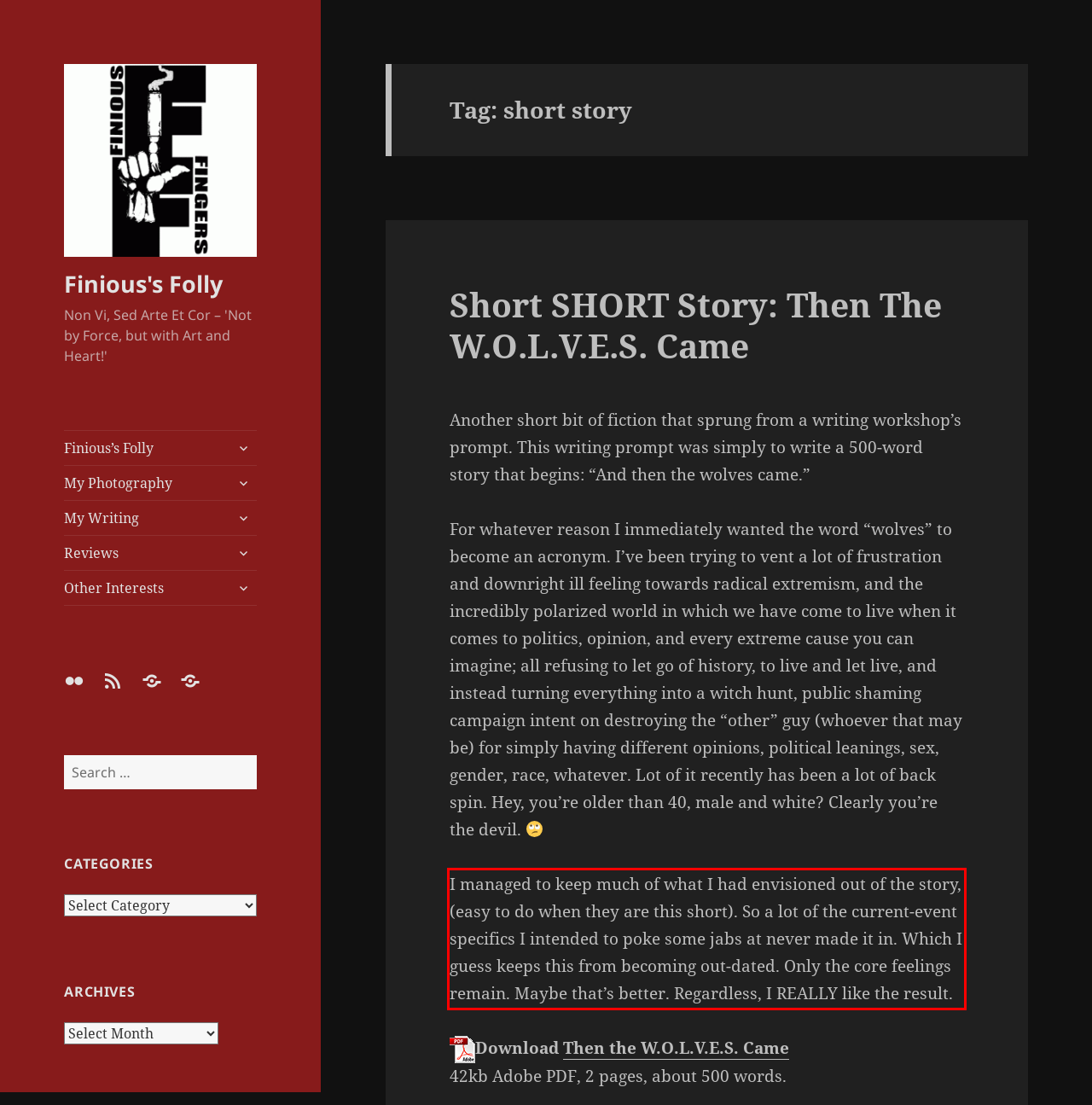Please extract the text content from the UI element enclosed by the red rectangle in the screenshot.

I managed to keep much of what I had envisioned out of the story, (easy to do when they are this short). So a lot of the current-event specifics I intended to poke some jabs at never made it in. Which I guess keeps this from becoming out-dated. Only the core feelings remain. Maybe that’s better. Regardless, I REALLY like the result.